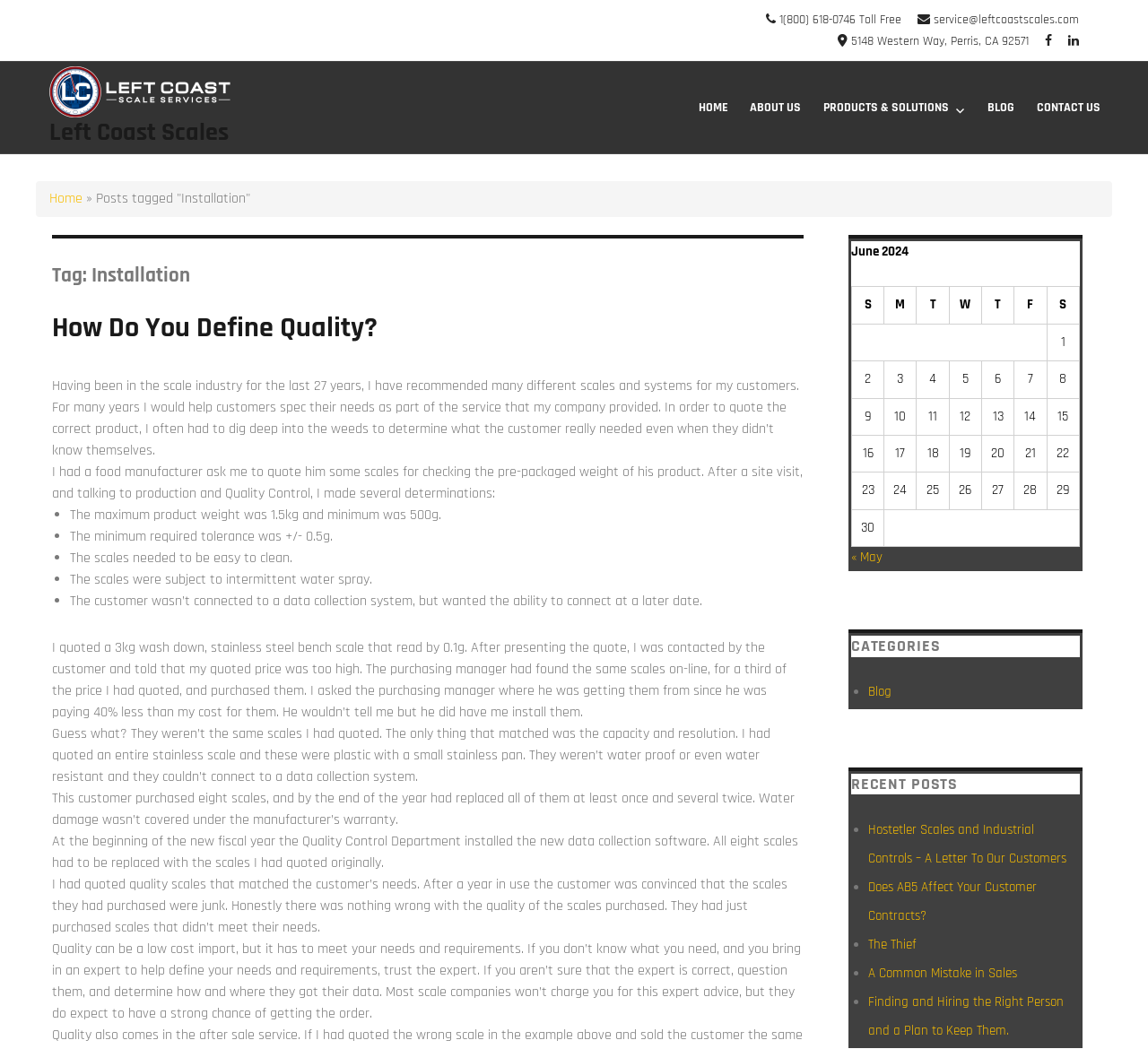Based on the description "parent_node: Left Coast Scales", find the bounding box of the specified UI element.

[0.043, 0.063, 0.23, 0.112]